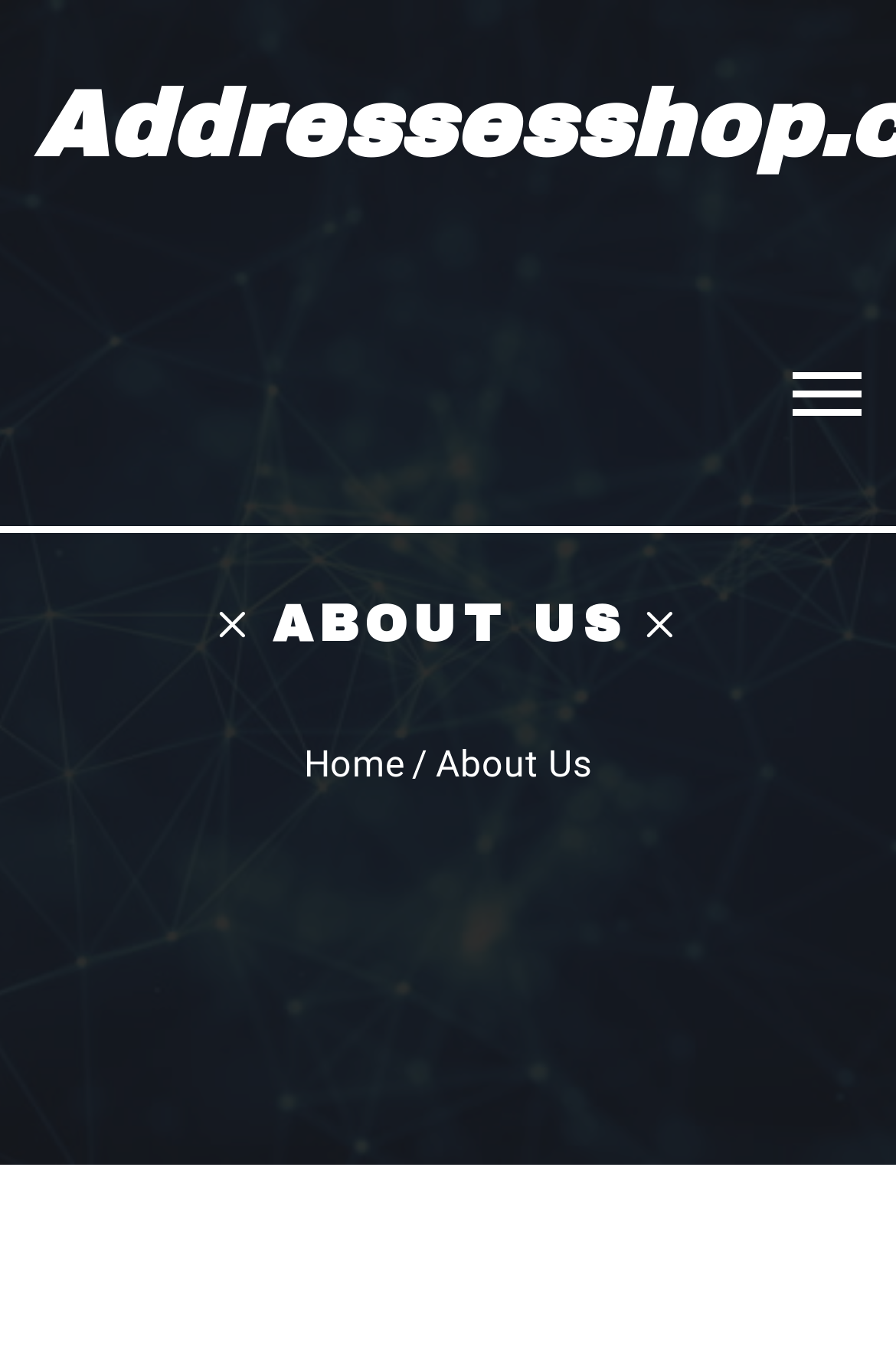Is the 'Home' link located above or below the company name?
Based on the image, respond with a single word or phrase.

Below